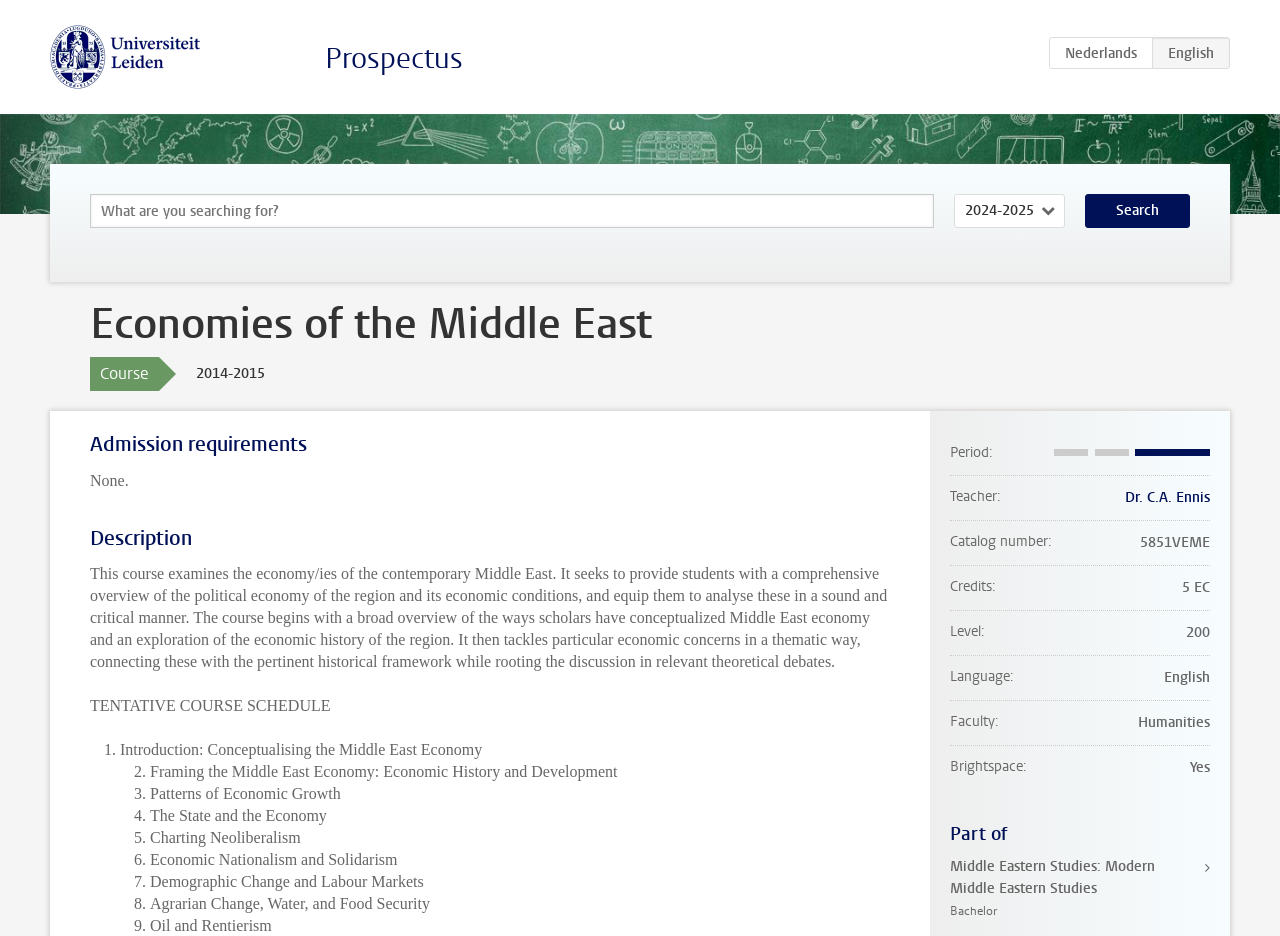Identify the bounding box for the element characterized by the following description: "alt="Universiteit Leiden"".

[0.039, 0.05, 0.157, 0.068]